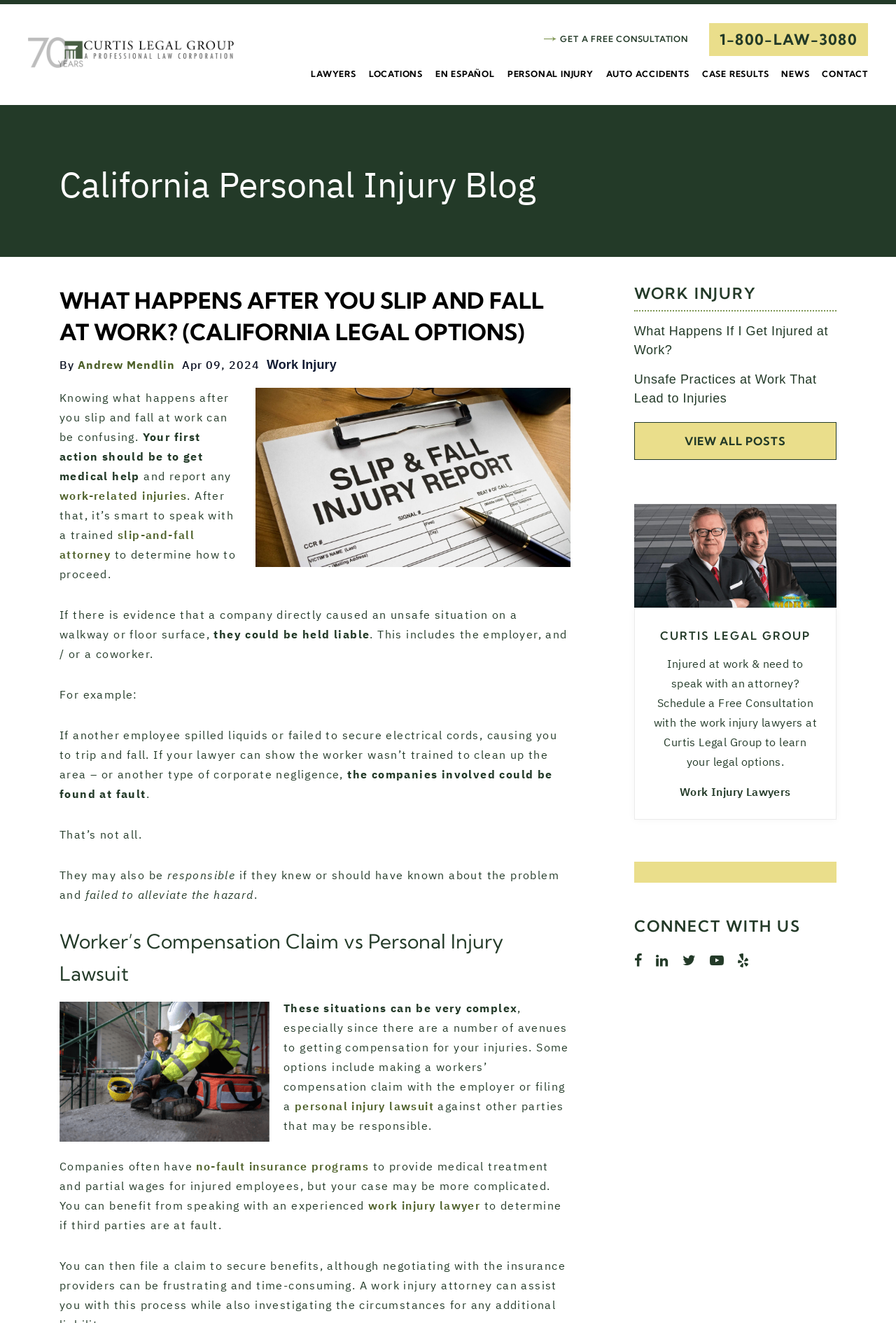Elaborate on the webpage's design and content in a detailed caption.

This webpage is about what to do after a slip and fall at work in California, specifically providing information on legal options and the process of seeking compensation. At the top of the page, there are several links to different sections of the Curtis Legal Group website, including "LAWYERS", "LOCATIONS", "EN ESPAÑOL", and more. Below this, there is a prominent call-to-action button to "GET A FREE CONSULTATION" and a phone number "1-800-LAW-3080" to contact the law firm.

The main content of the page is divided into sections, starting with a heading "WHAT HAPPENS AFTER YOU SLIP AND FALL AT WORK? (CALIFORNIA LEGAL OPTIONS)". This section provides an overview of the steps to take after a work-related injury, including seeking medical help and reporting the incident. There is also an image of a person slipping and falling, accompanied by a brief description of the importance of knowing what to do in such situations.

The next section, "Worker’s Compensation Claim vs Personal Injury Lawsuit", explains the differences between these two options for seeking compensation. This section includes another image related to work injuries and provides more detailed information on the complexities of these types of cases.

To the right of the main content, there are several links to related articles, including "WORK INJURY", "What Happens If I Get Injured at Work?", and "Unsafe Practices at Work That Lead to Injuries". There is also a heading "CURTIS LEGAL GROUP" with a link to the law firm's website and a brief description of their services.

At the bottom of the page, there is a section "CONNECT WITH US" with links to the law firm's social media profiles.